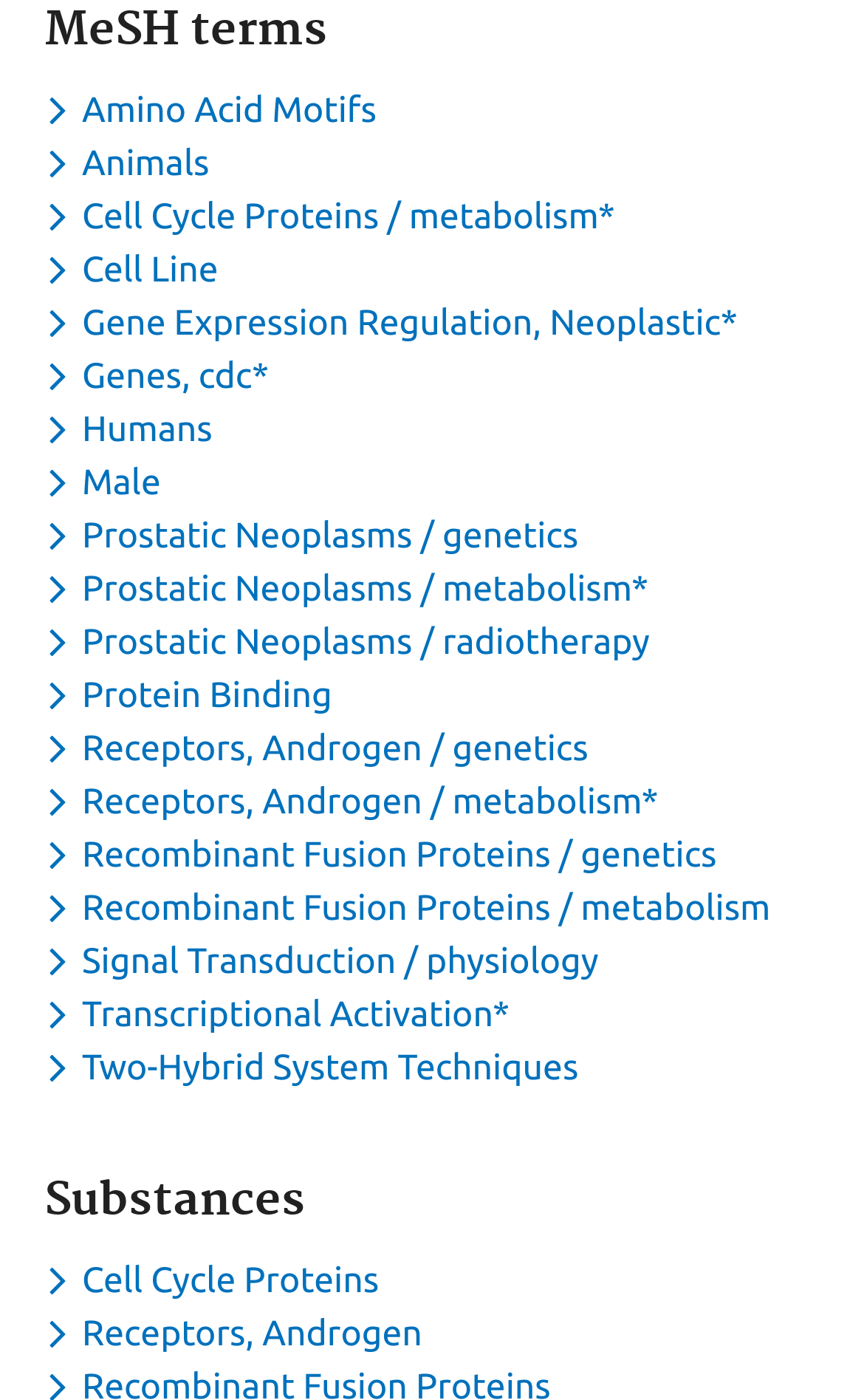How many substances are listed?
Based on the visual details in the image, please answer the question thoroughly.

I counted the number of buttons with the label 'Toggle dropdown menu for keyword...' under the 'Substances' heading, and there are 2 of them.